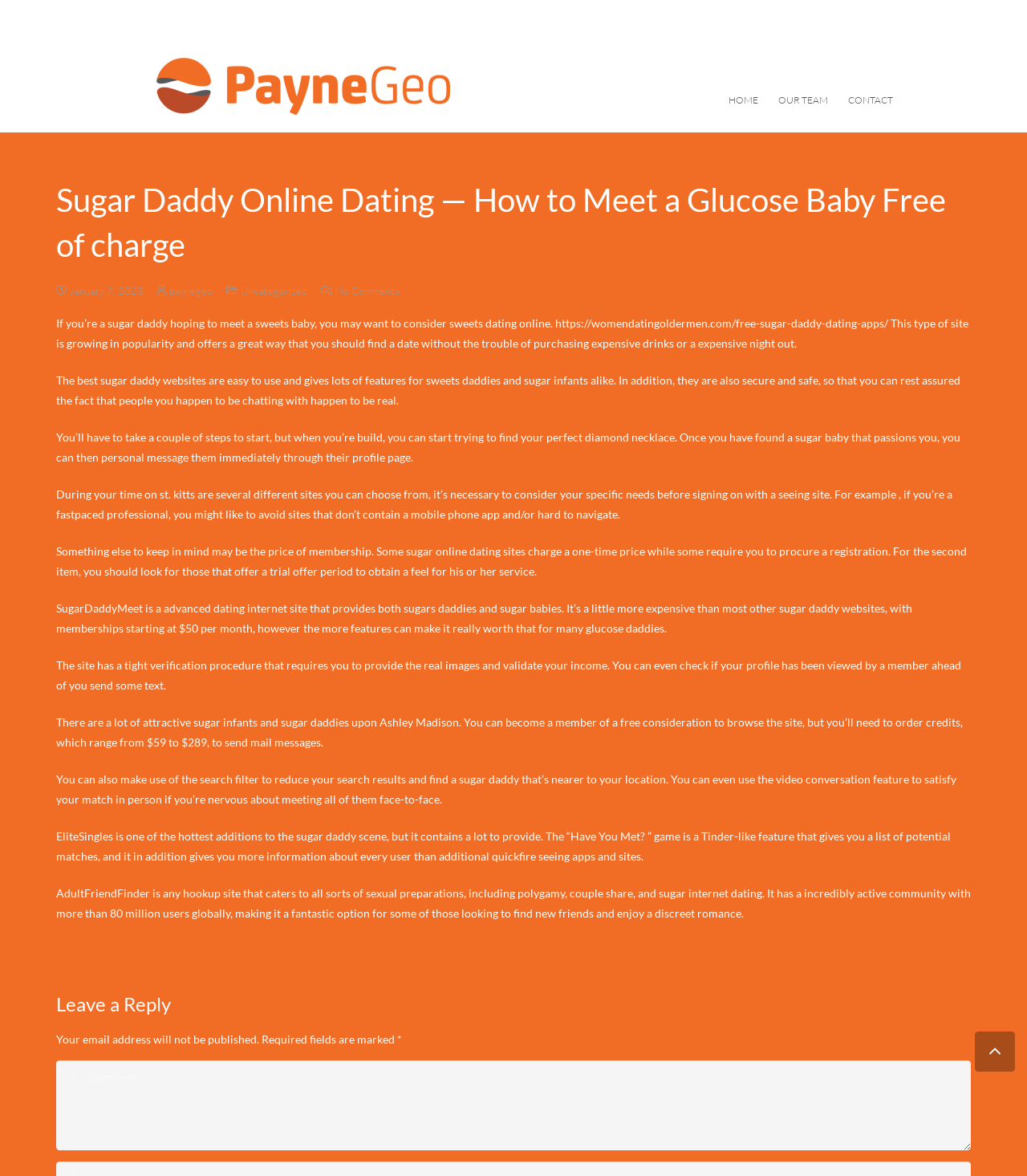How many links are in the navigation menu?
From the screenshot, supply a one-word or short-phrase answer.

3